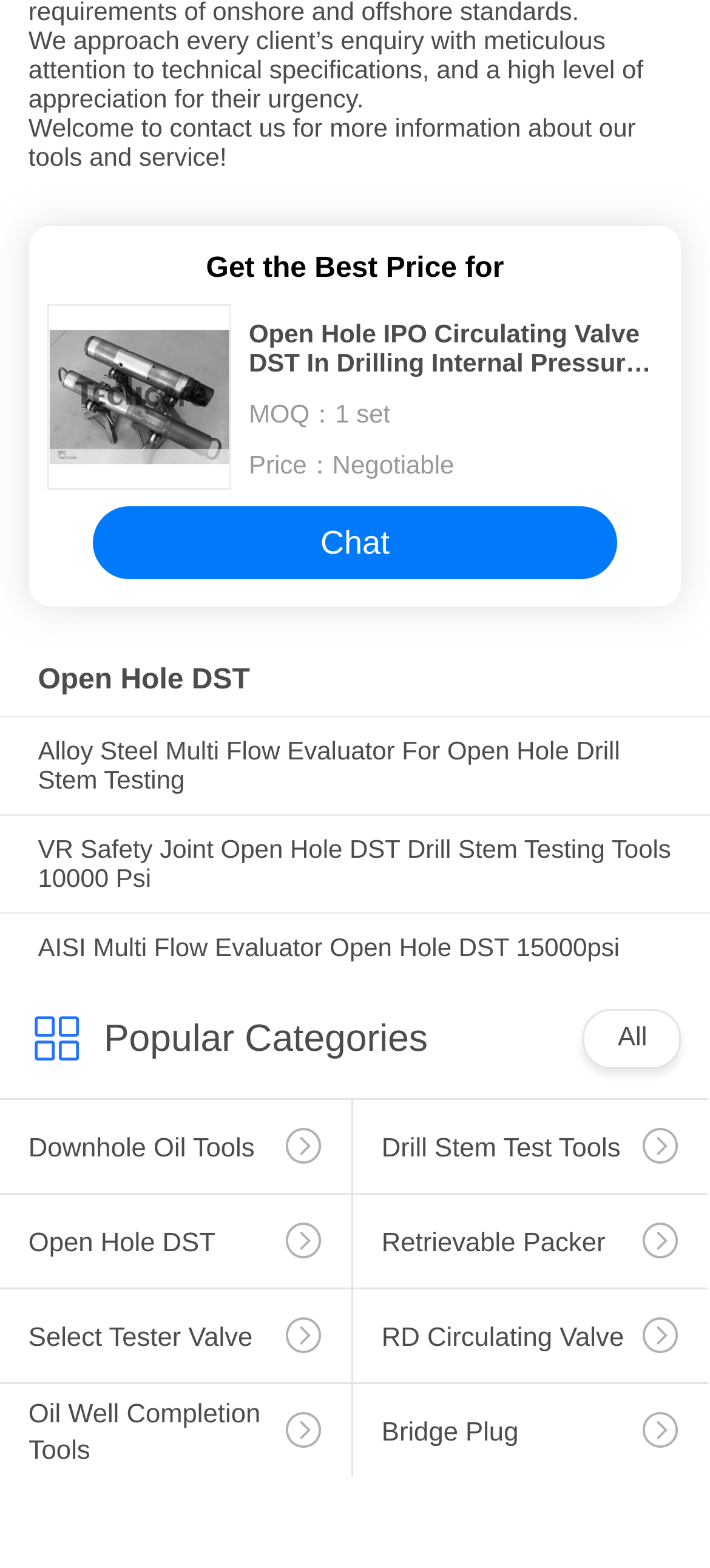Could you locate the bounding box coordinates for the section that should be clicked to accomplish this task: "Learn more about 'Downhole Oil Tools'".

[0.0, 0.702, 0.495, 0.788]